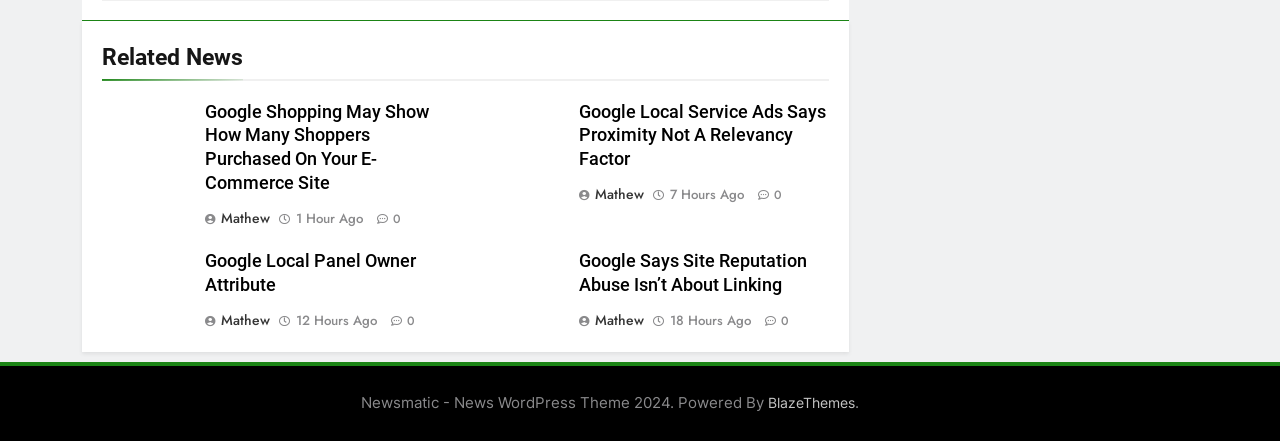Please determine the bounding box coordinates of the clickable area required to carry out the following instruction: "Check news posted by Mathew". The coordinates must be four float numbers between 0 and 1, represented as [left, top, right, bottom].

[0.16, 0.472, 0.217, 0.517]